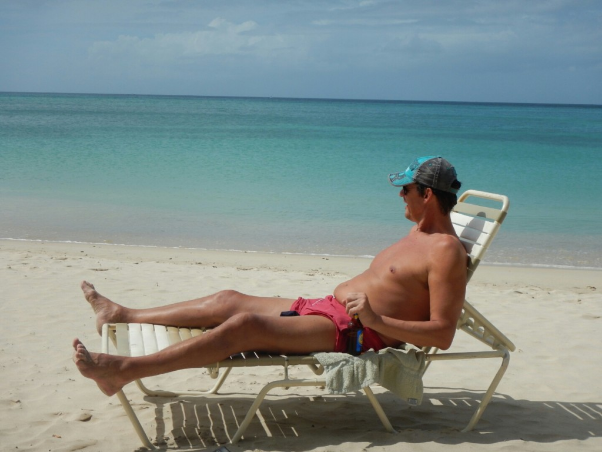Based on the visual content of the image, answer the question thoroughly: Is the person sitting or reclining?

According to the caption, the person is reclining comfortably in a lounge chair, basking in the gentle sunshine, which suggests a relaxed and leisurely posture.